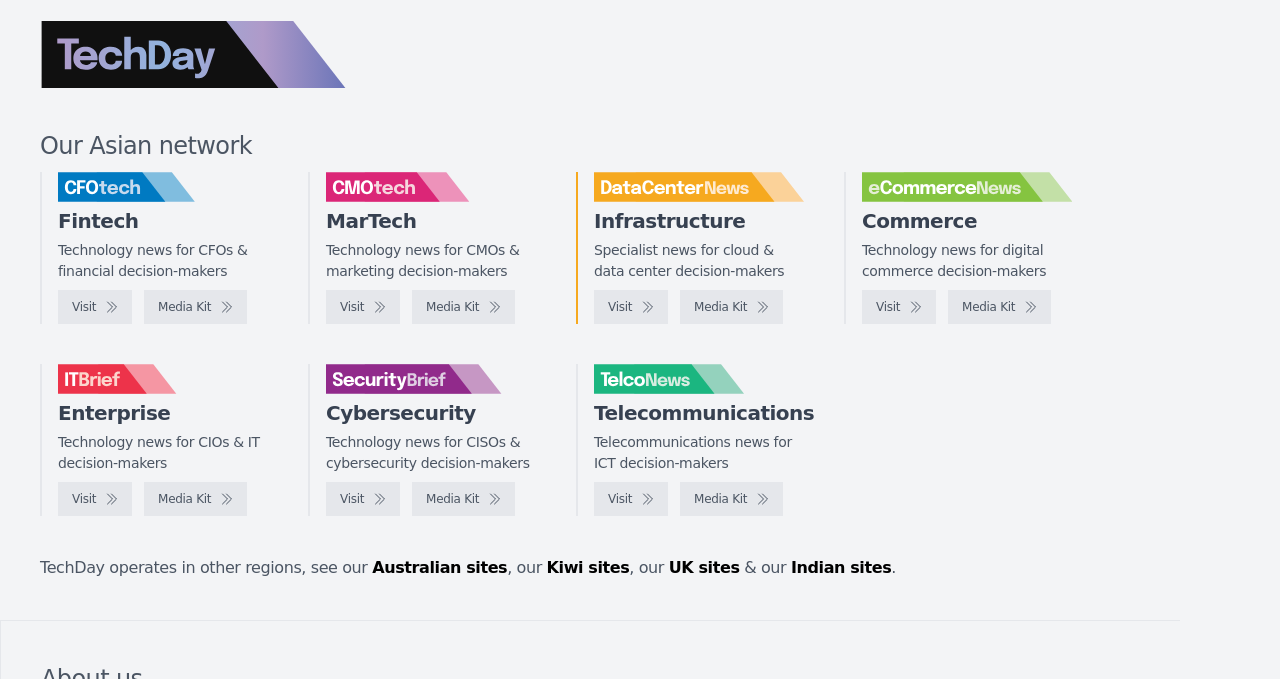How many logos are displayed on the webpage?
Look at the image and provide a short answer using one word or a phrase.

6